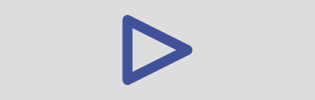What is the title of the audio piece?
From the image, respond using a single word or phrase.

868 - Only A Costume